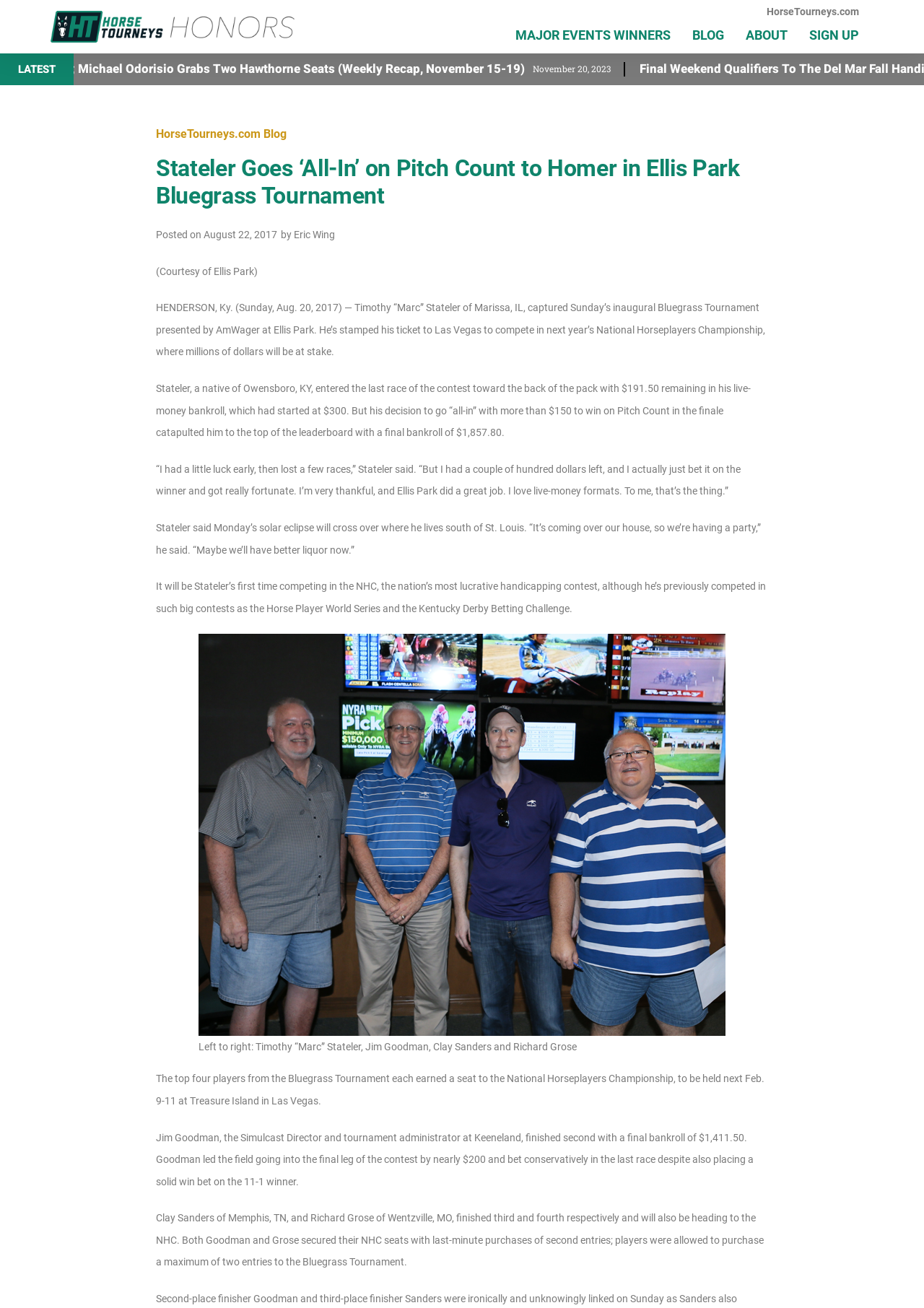Identify and provide the main heading of the webpage.

Stateler Goes ‘All-In’ on Pitch Count to Homer in Ellis Park Bluegrass Tournament